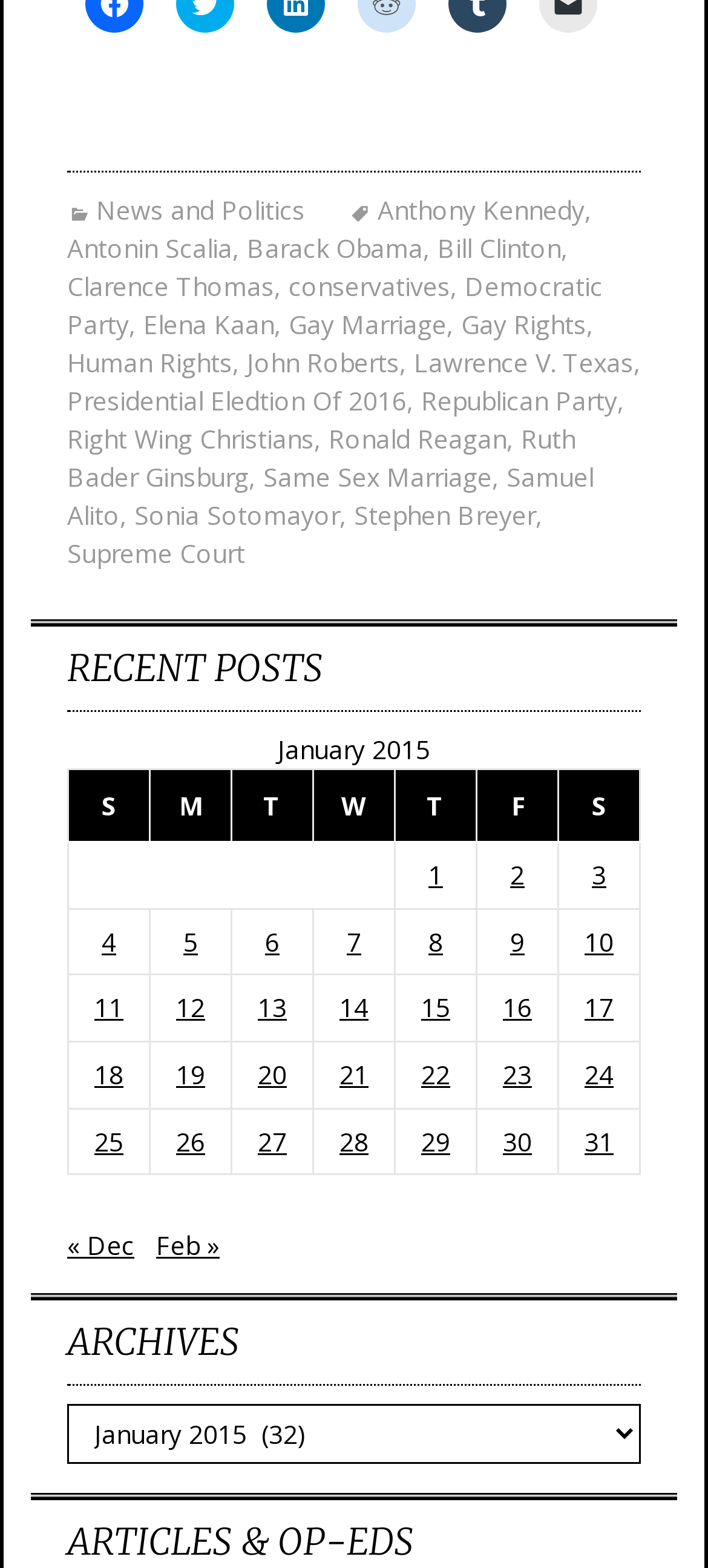Show the bounding box coordinates for the element that needs to be clicked to execute the following instruction: "View posts published on January 1, 2015". Provide the coordinates in the form of four float numbers between 0 and 1, i.e., [left, top, right, bottom].

[0.605, 0.547, 0.626, 0.569]